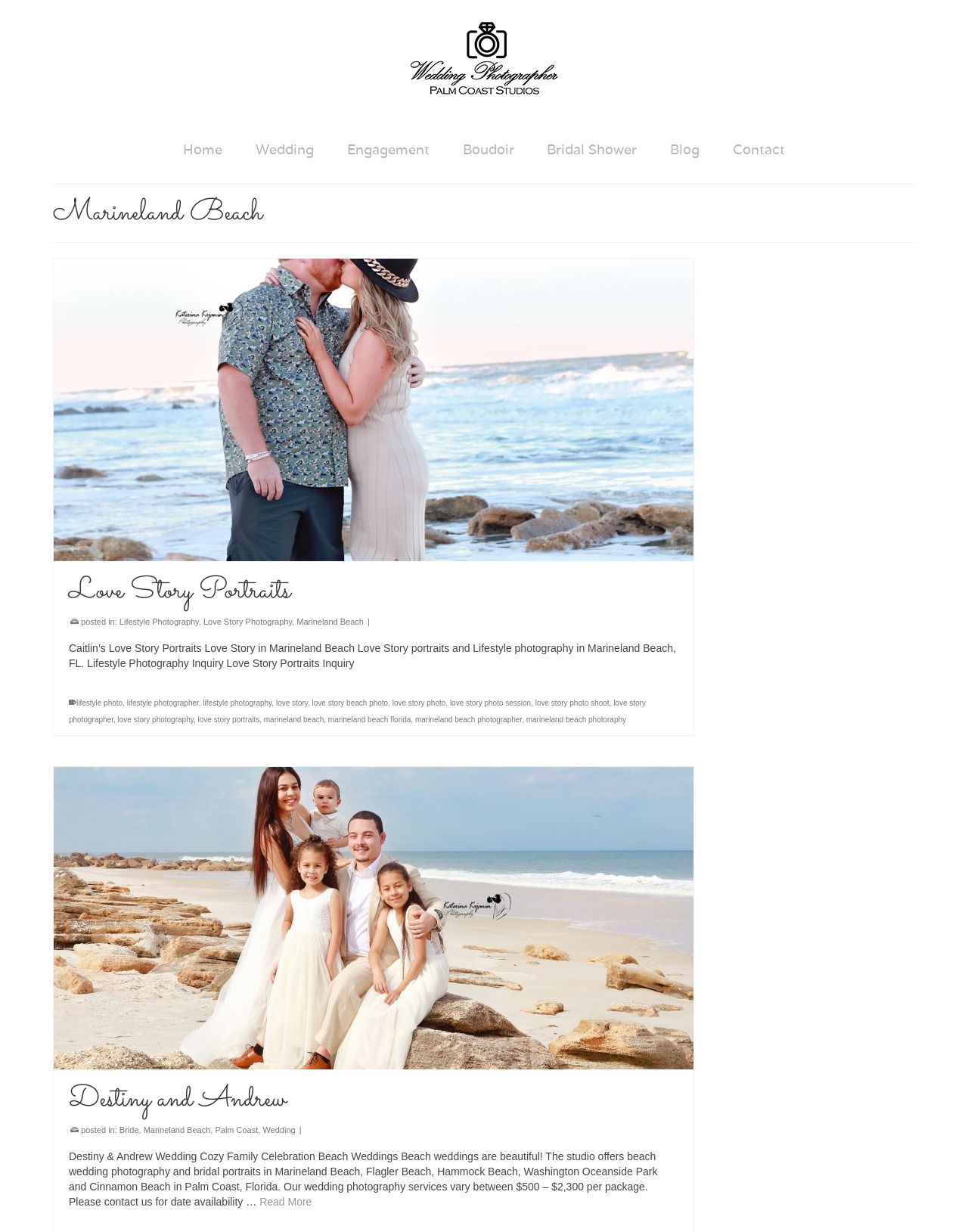What is the purpose of the 'To Top' button?
Please answer the question with a detailed and comprehensive explanation.

The 'To Top' button is located at the bottom of the page and its purpose is to allow users to scroll back to the top of the page easily, which is a common functionality in web design.